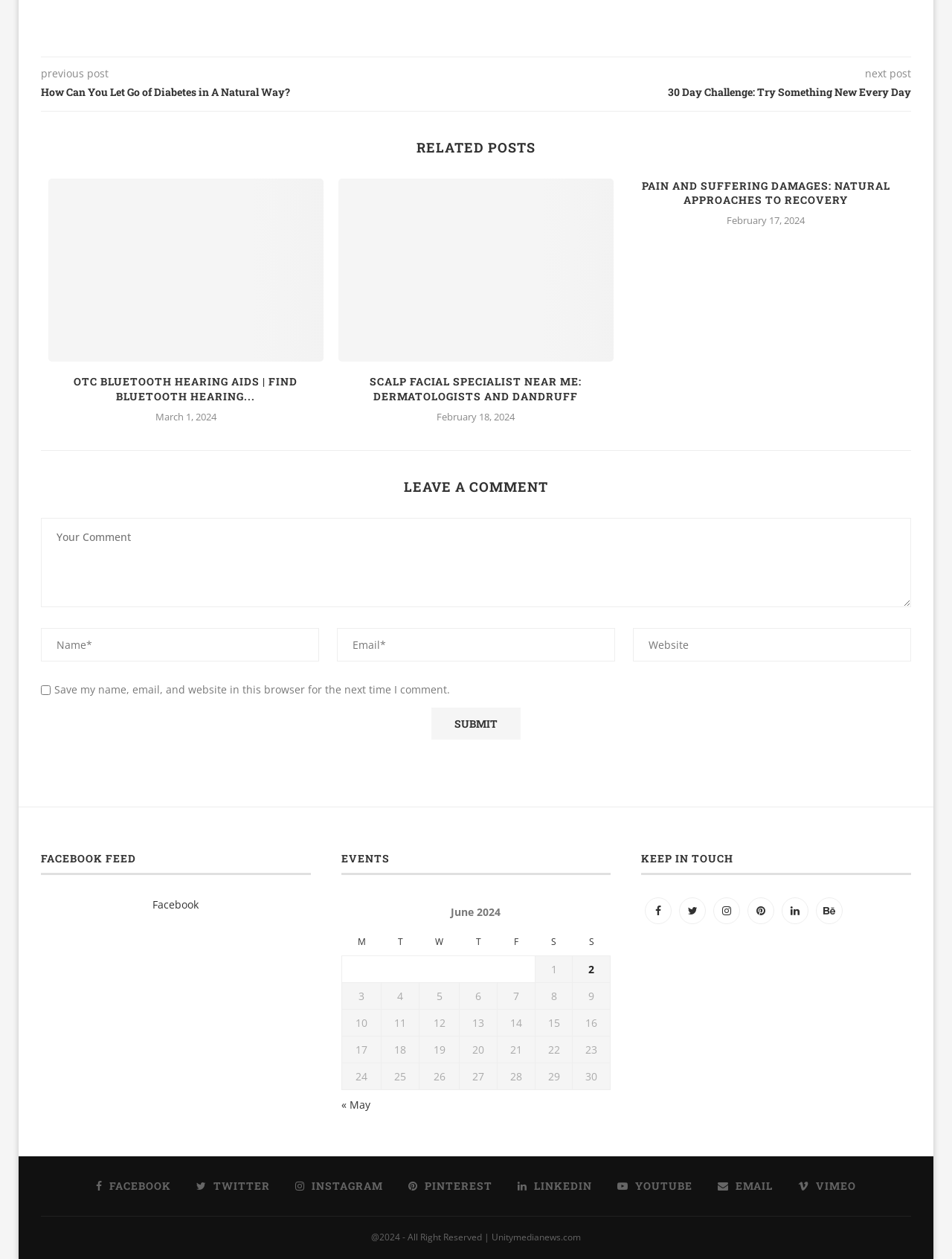Respond to the following question using a concise word or phrase: 
What is the purpose of the textbox labeled 'Your Comment'?

To enter a comment